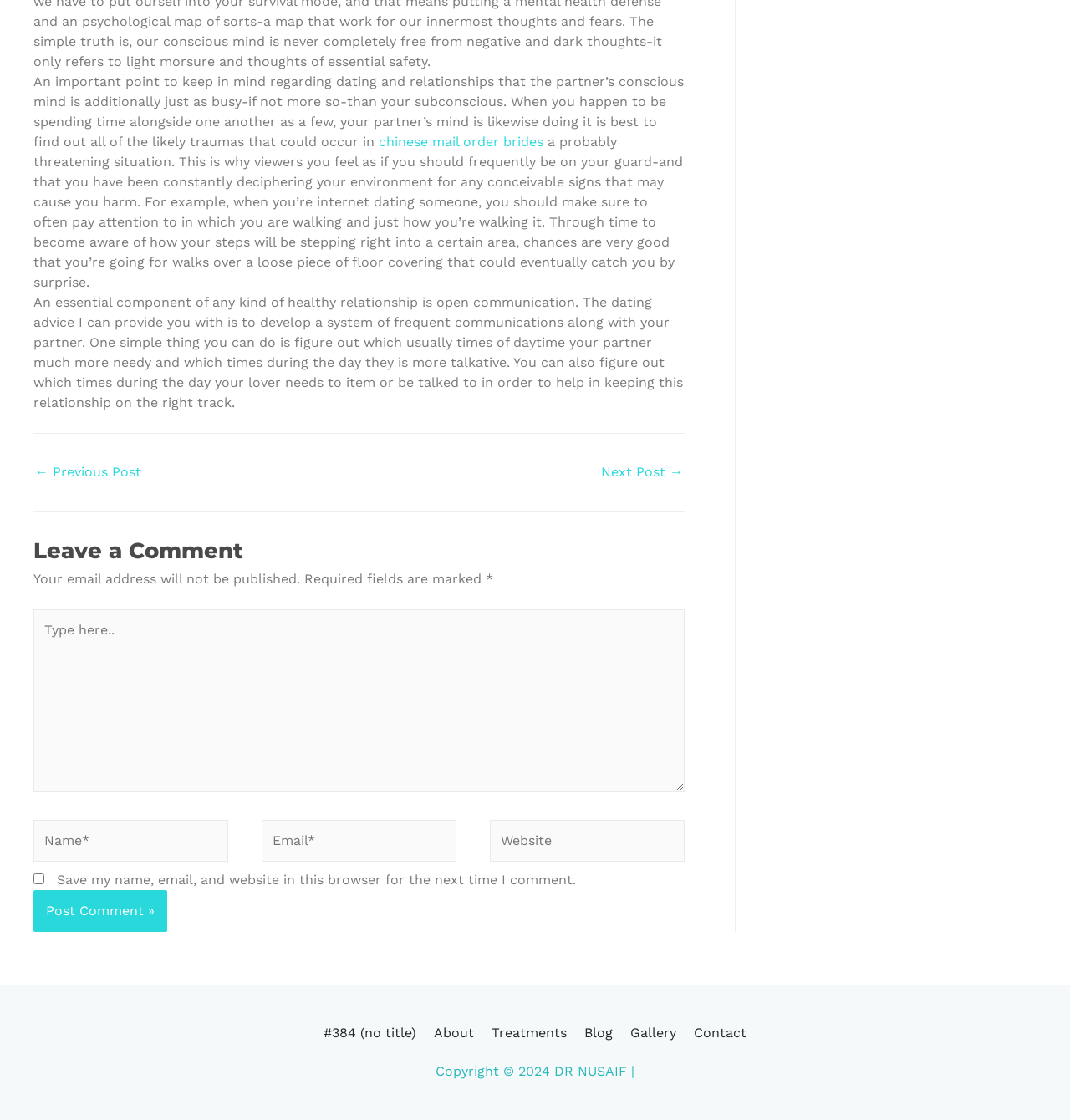Please locate the bounding box coordinates for the element that should be clicked to achieve the following instruction: "Click the 'Next Post →' link". Ensure the coordinates are given as four float numbers between 0 and 1, i.e., [left, top, right, bottom].

[0.562, 0.413, 0.638, 0.431]